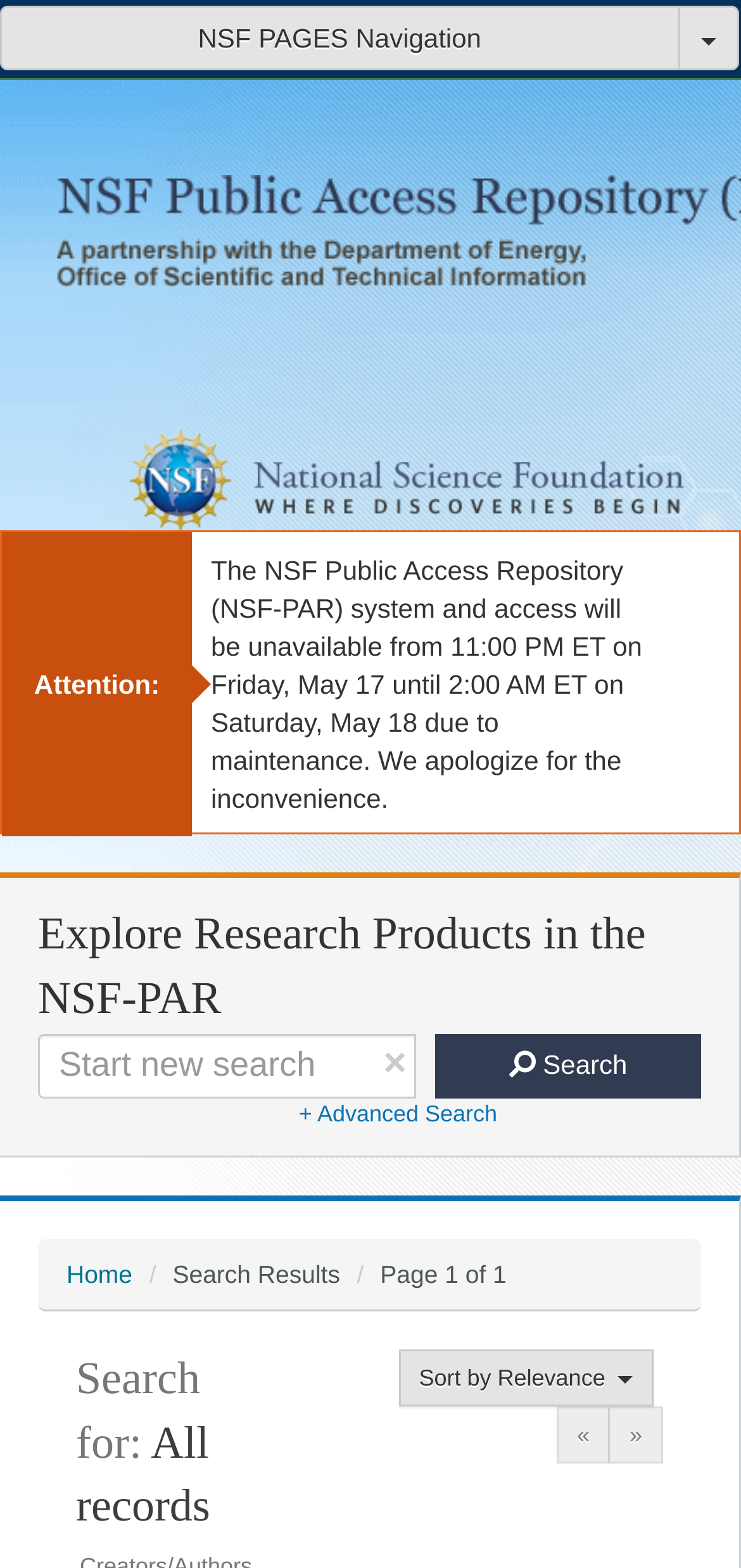Please identify the bounding box coordinates of where to click in order to follow the instruction: "Click NSF PAGES Navigation".

[0.0, 0.004, 0.917, 0.045]